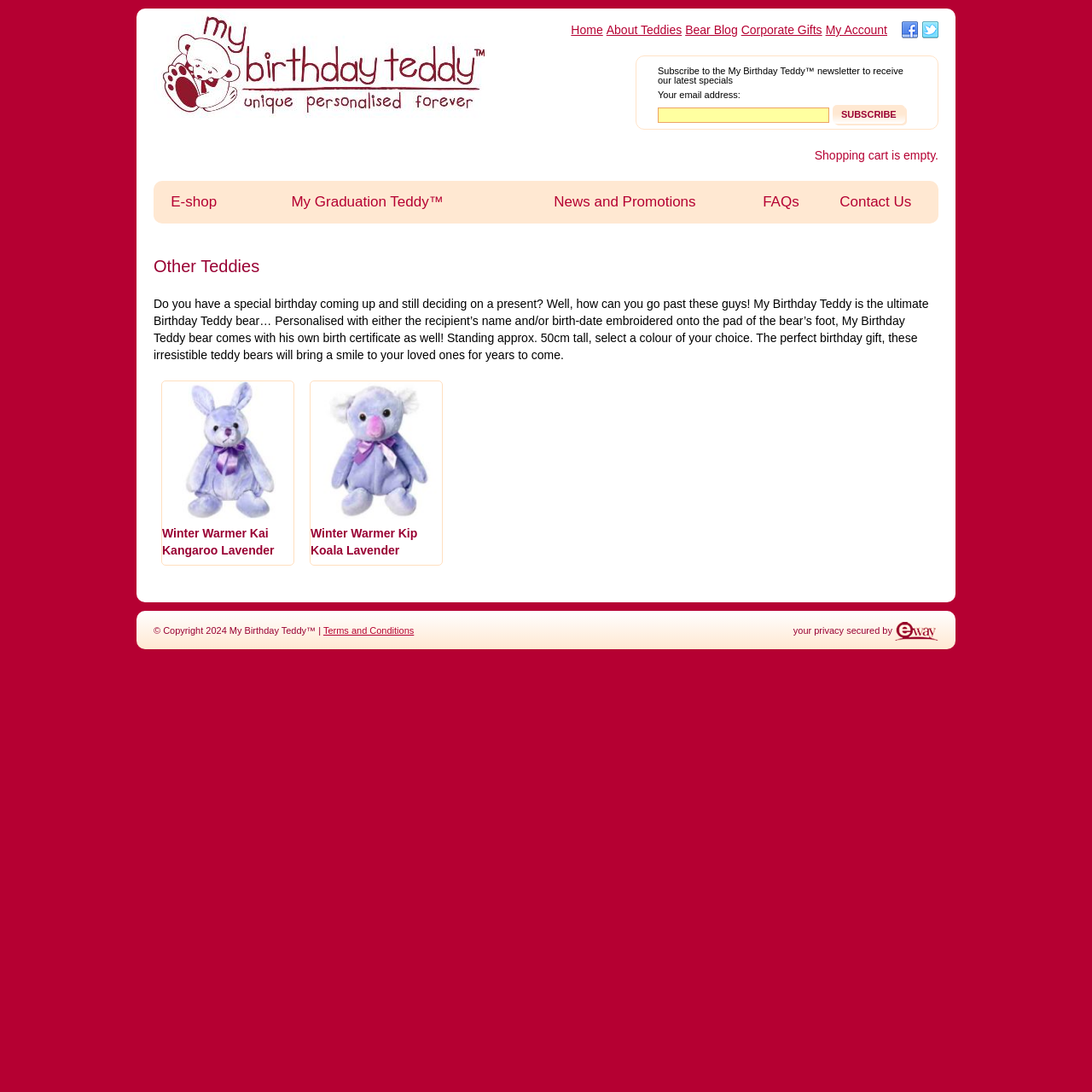Find the bounding box coordinates for the HTML element described as: "Home". The coordinates should consist of four float values between 0 and 1, i.e., [left, top, right, bottom].

[0.521, 0.021, 0.554, 0.034]